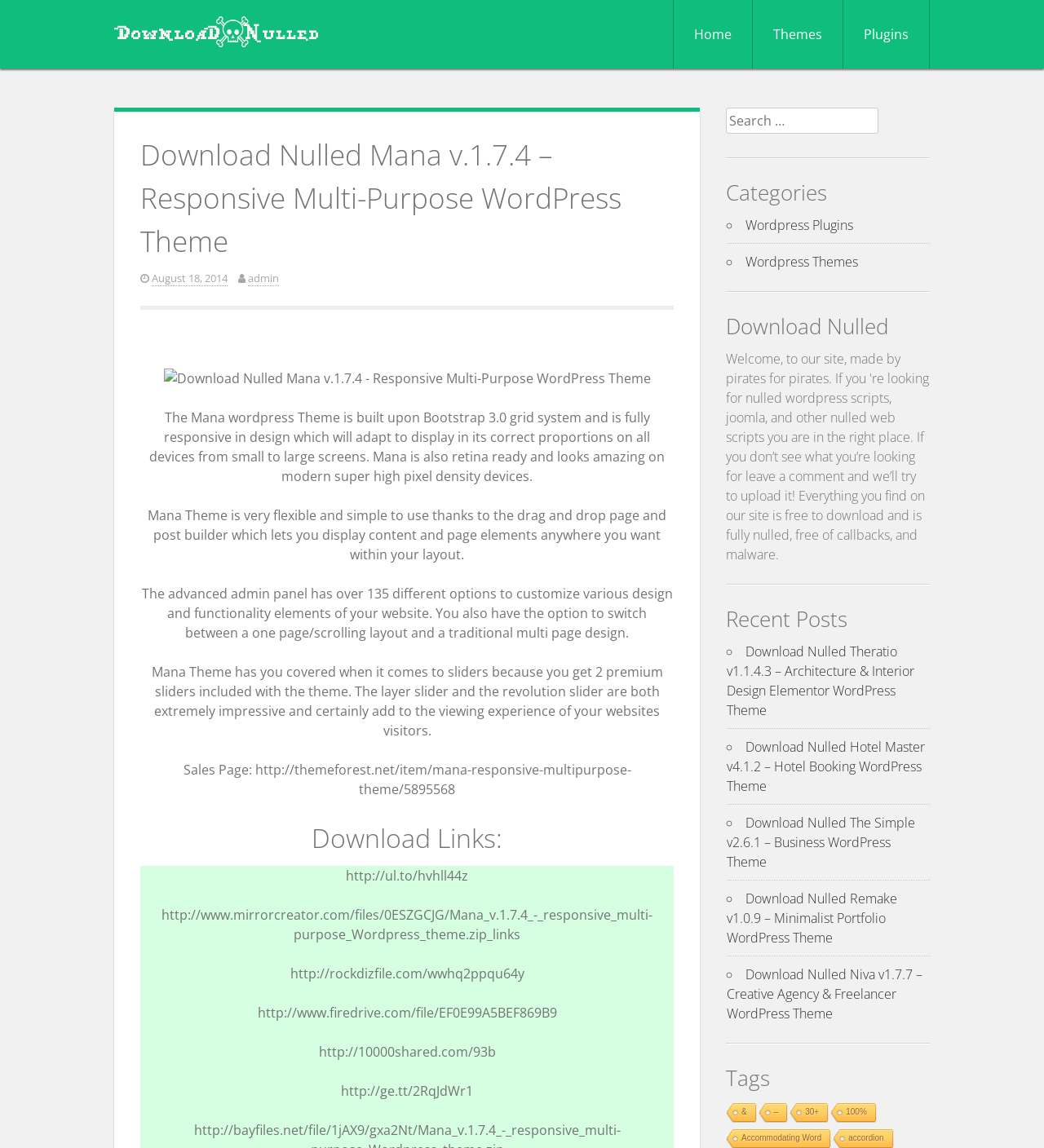Predict the bounding box for the UI component with the following description: "August 18, 2014".

[0.145, 0.236, 0.218, 0.249]